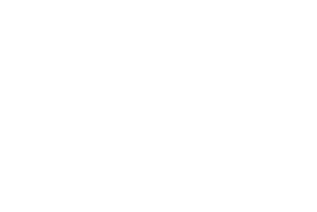Describe every important feature and element in the image comprehensively.

The image depicts a beautifully styled setting for a Prom Mini Session featuring Emma and Jaden, captured by Capture Me Kristy. This moment showcases the couple, who have been together for a while, displaying their charming and playful relationship against a scenic backdrop of a wooded area in West Frankfort Park. Their attire reflects a stylish and coordinated theme, emphasizing their readiness to celebrate this special occasion. The photographer's intention is to highlight their joyous connection and elegance, contributing to the experience of high school seniors and their families during prom season. This session is part of Kristy’s efforts to establish herself as a premier senior photographer, making this a delightful glimpse into the joyous milestones of youth.